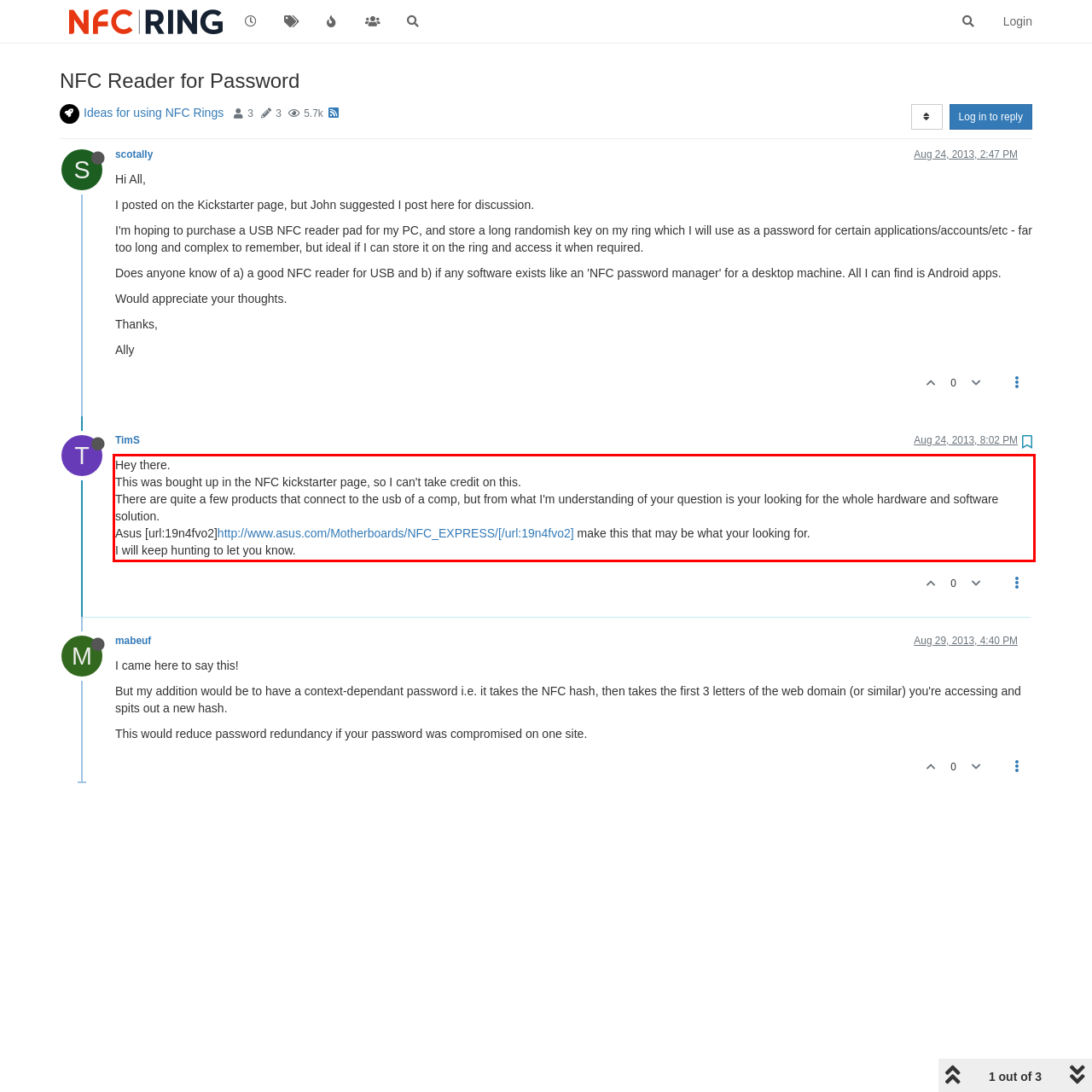You have a screenshot of a webpage with a UI element highlighted by a red bounding box. Use OCR to obtain the text within this highlighted area.

Hey there. This was bought up in the NFC kickstarter page, so I can't take credit on this. There are quite a few products that connect to the usb of a comp, but from what I'm understanding of your question is your looking for the whole hardware and software solution. Asus [url:19n4fvo2]http://www.asus.com/Motherboards/NFC_EXPRESS/[/url:19n4fvo2] make this that may be what your looking for. I will keep hunting to let you know.